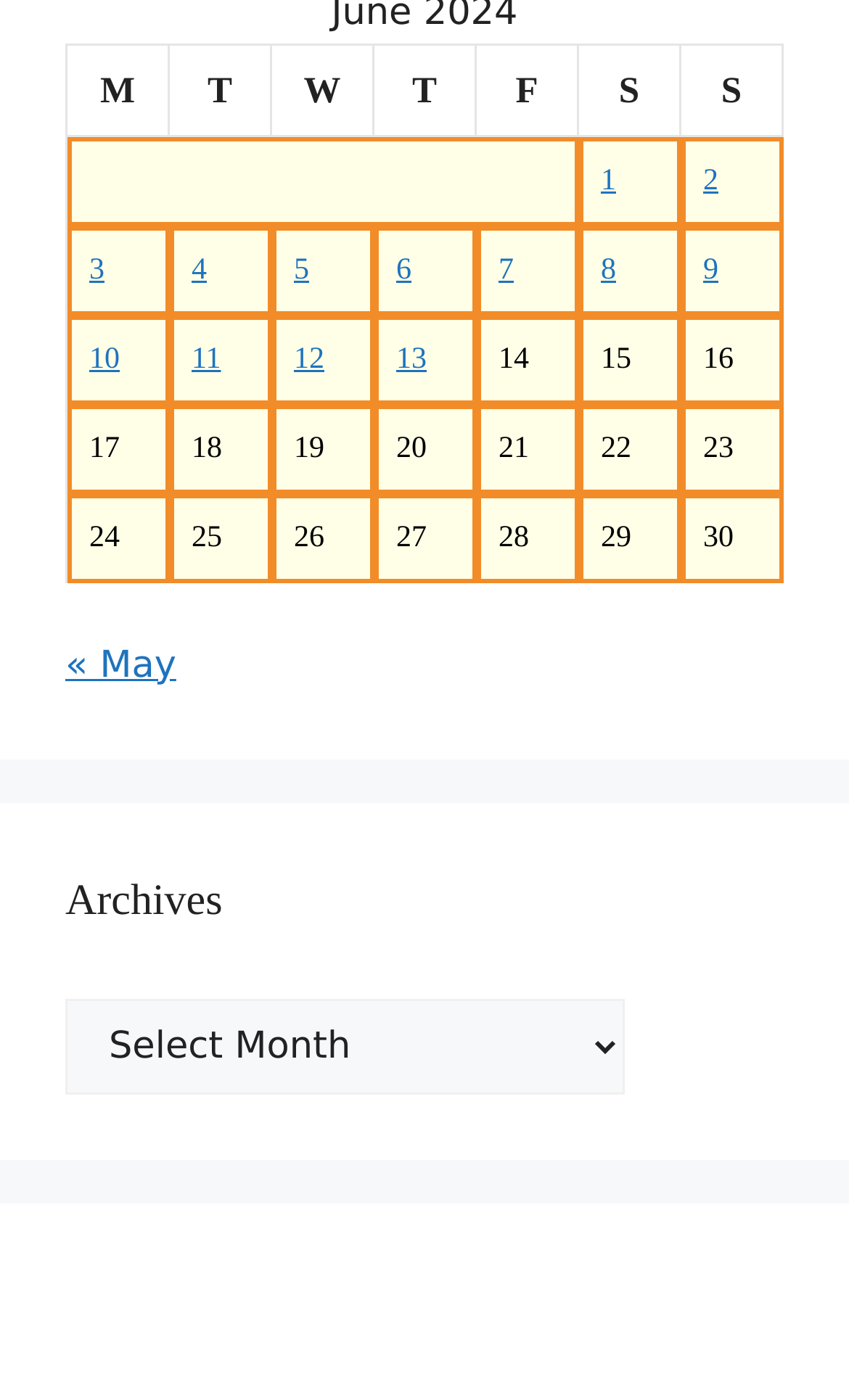Use a single word or phrase to respond to the question:
What is the date range of the posts listed?

June 1-30, 2024